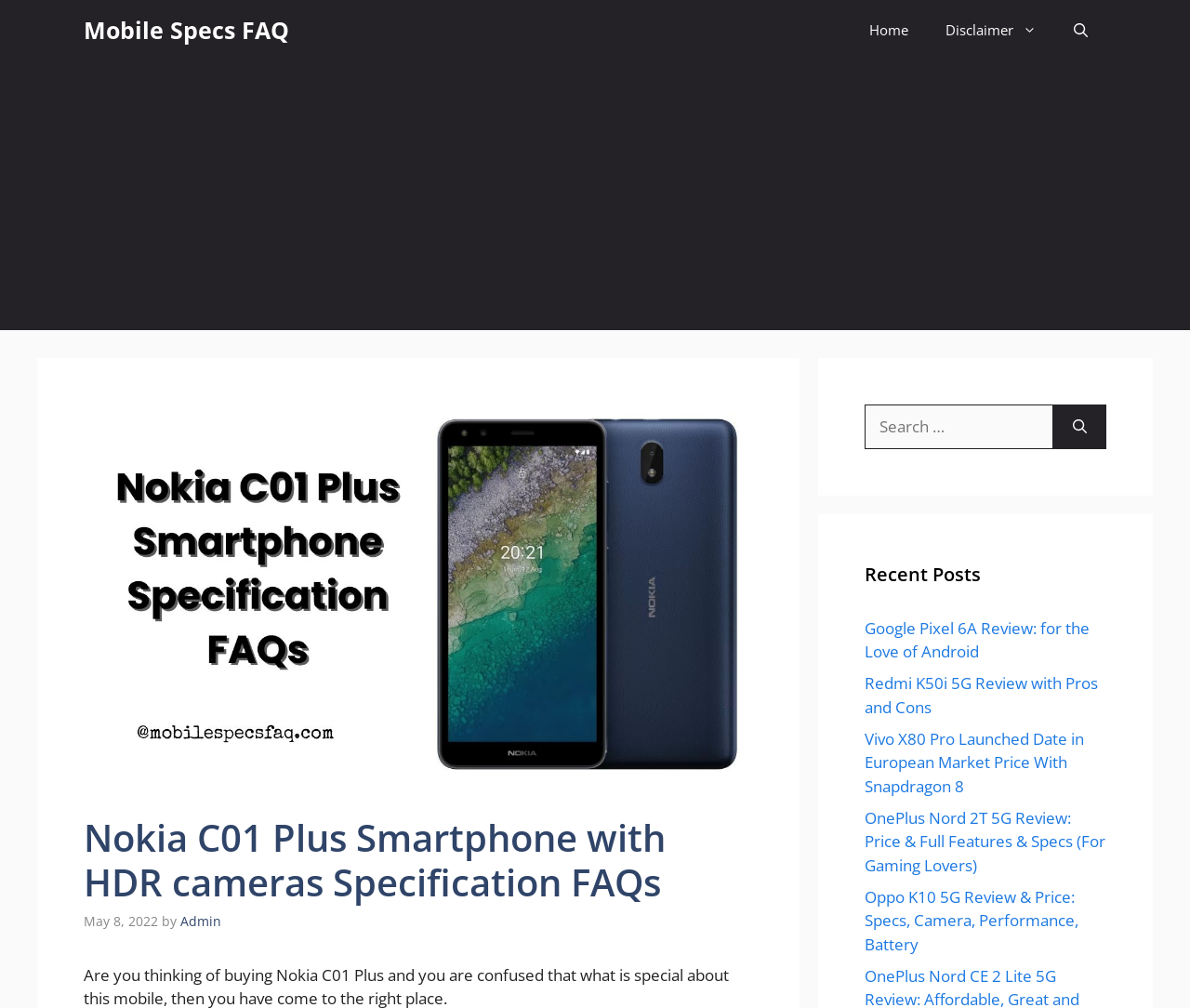Give a one-word or phrase response to the following question: What is the date of the last update of this webpage?

May 8, 2022